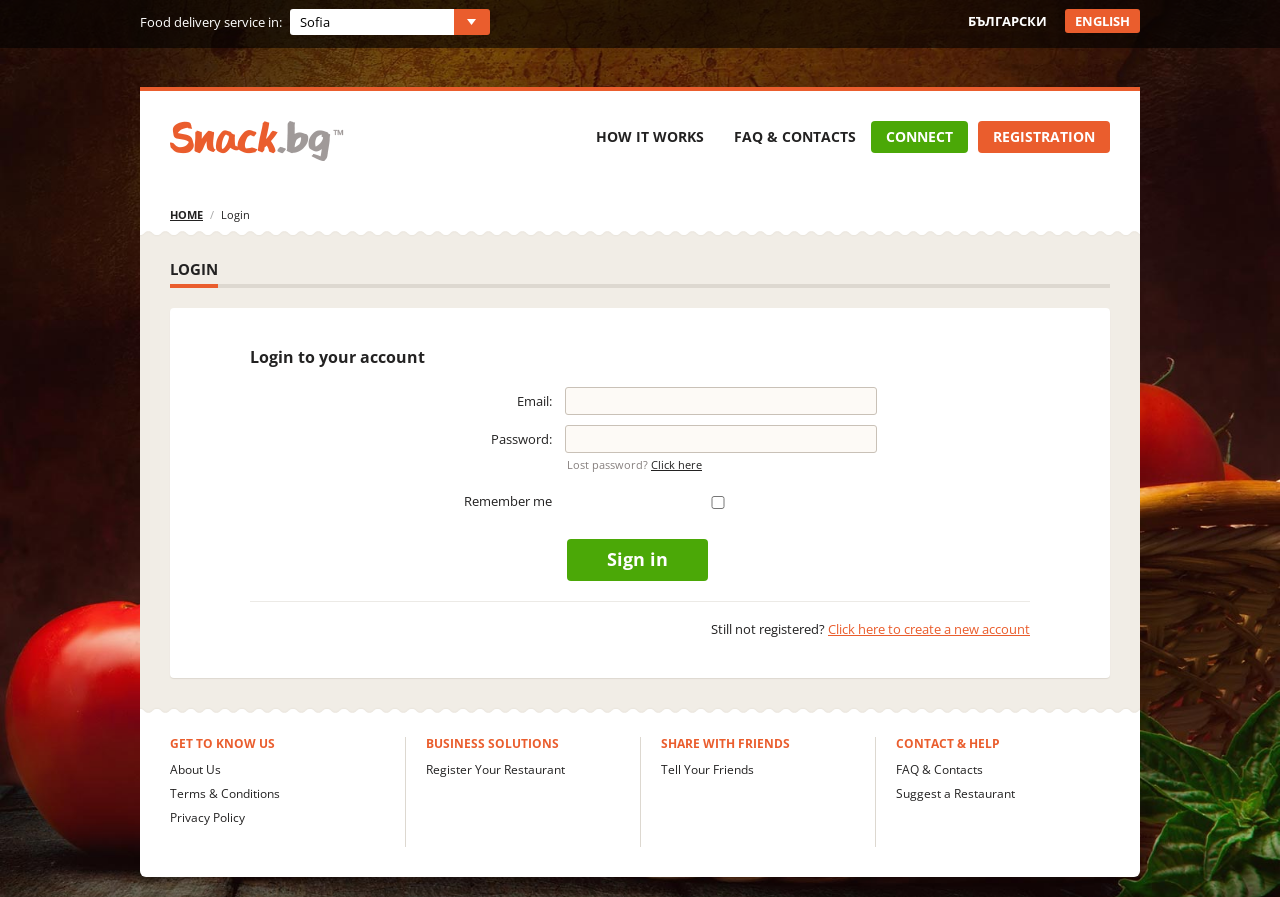Identify the bounding box coordinates for the region to click in order to carry out this instruction: "Read more about 'produce a podcast'". Provide the coordinates using four float numbers between 0 and 1, formatted as [left, top, right, bottom].

None